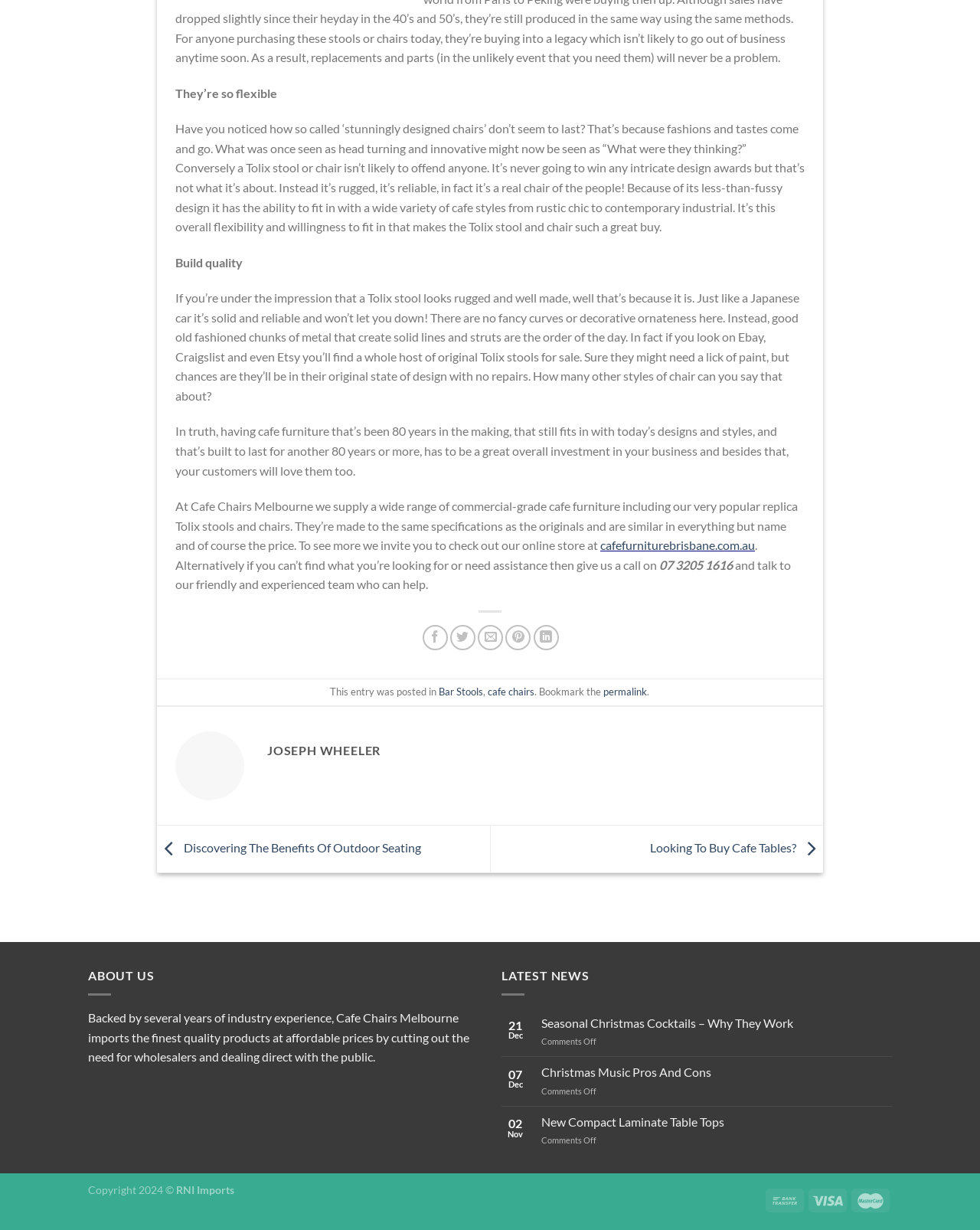Using the format (top-left x, top-left y, bottom-right x, bottom-right y), provide the bounding box coordinates for the described UI element. All values should be floating point numbers between 0 and 1: cafe chairs

[0.498, 0.557, 0.546, 0.567]